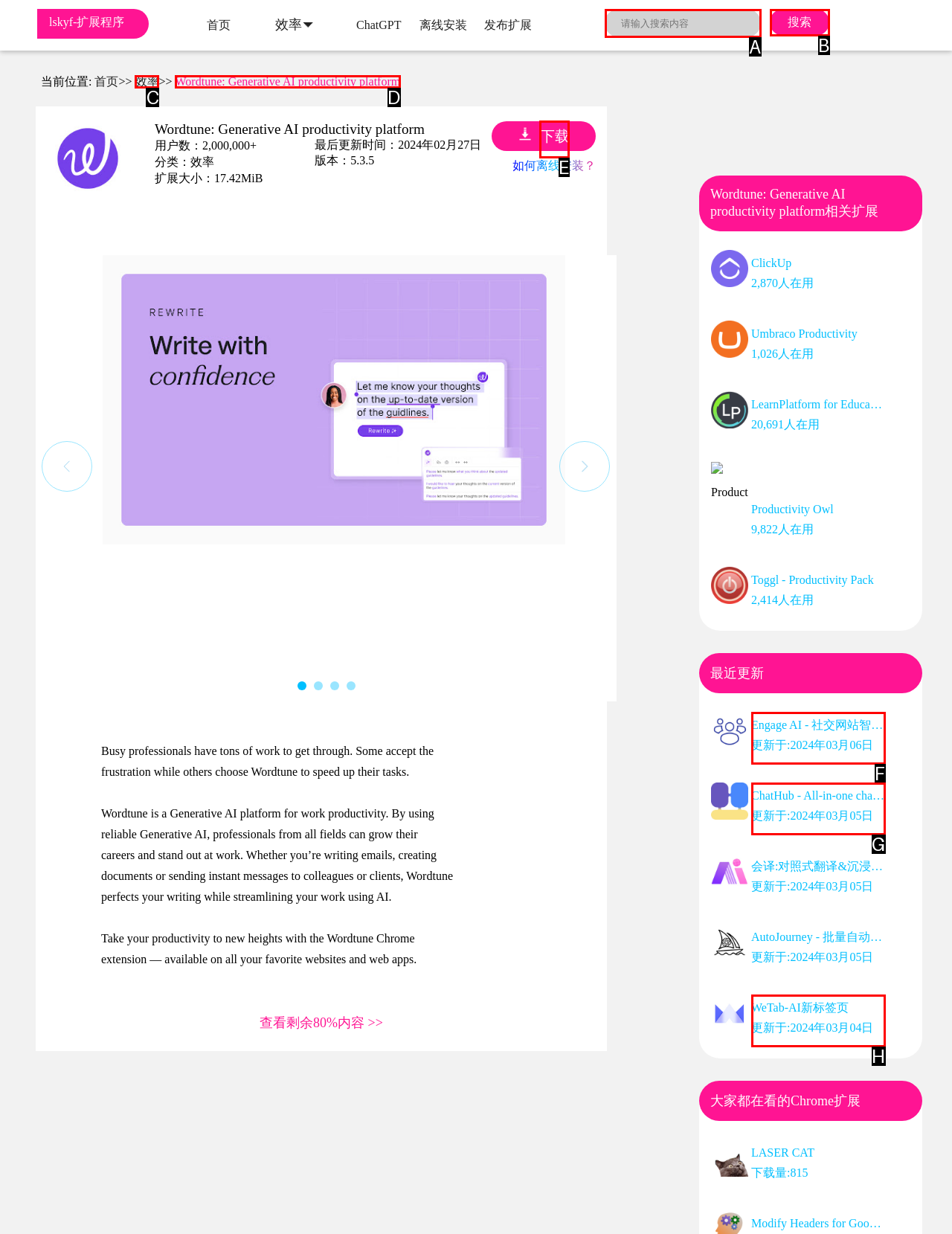Select the HTML element to finish the task: Download Wordtune: Generative AI productivity platform Reply with the letter of the correct option.

E